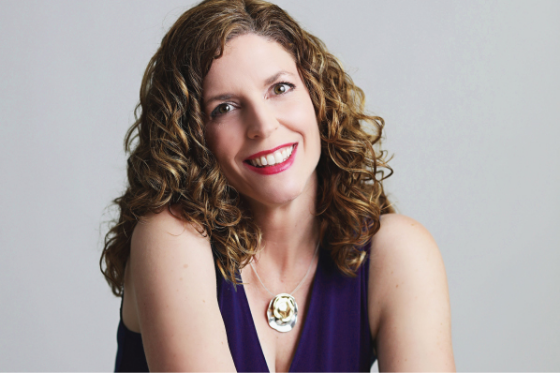Offer a detailed explanation of what is depicted in the image.

This portrait features Jendia Gammon, an accomplished author recognized as a finalist for the Nebula and BSFA Awards. She radiates warmth and confidence, smiling brightly as she poses gracefully with her curly hair cascading down her shoulders. Her elegant attire, a deep purple top, complements her vibrant personality, while a distinctive necklace adds a touch of sophistication. Jendia is known for her captivating works in fantasy, science fiction, and horror, and she continues to make a significant impact in the literary world. She is currently preparing for upcoming publications, including her campy horror novel "Doomflower," set to release in April 2025, along with her thriller "Atacama" in May 2025. Beyond writing, Jendia actively engages with the community through workshops and panels, sharing her expertise in creative writing.